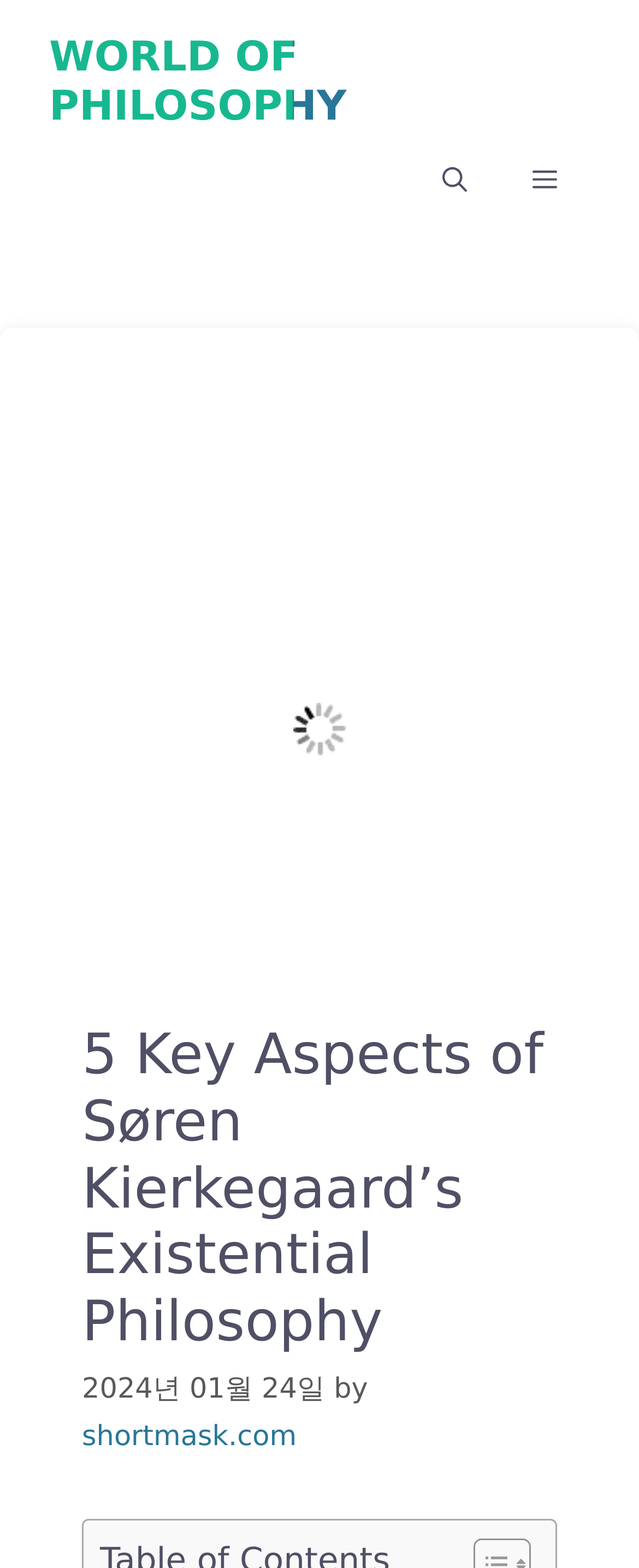What is the topic of the image on the webpage?
Please interpret the details in the image and answer the question thoroughly.

The image is described as 'The Profound Impact of Søren Kierkegaard on Existential Philosophy', which suggests that the topic of the image is related to Søren Kierkegaard's influence on Existential Philosophy.